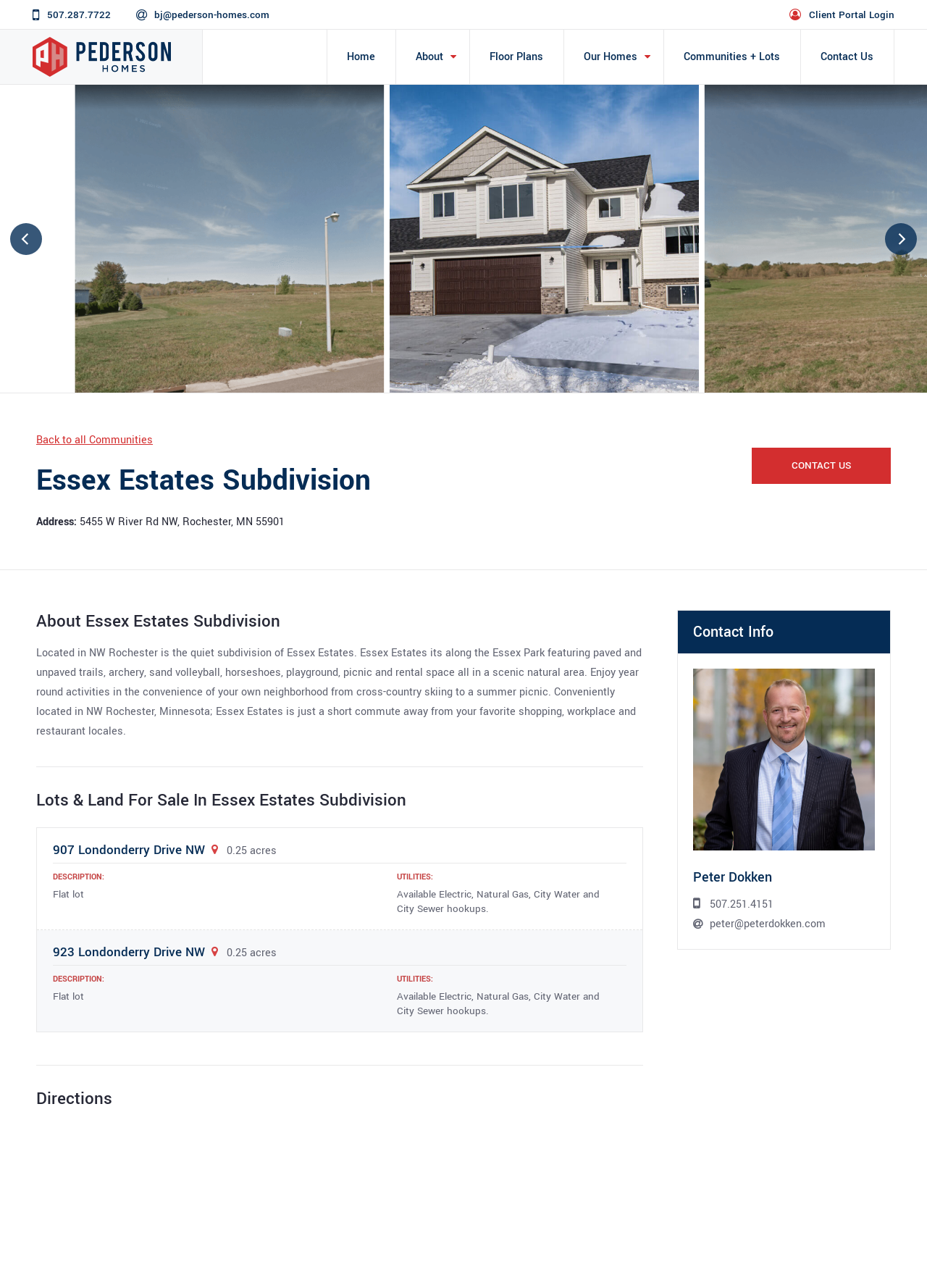Determine the bounding box coordinates of the element that should be clicked to execute the following command: "Click the '907 Londonderry Drive NW' link".

[0.057, 0.655, 0.244, 0.666]